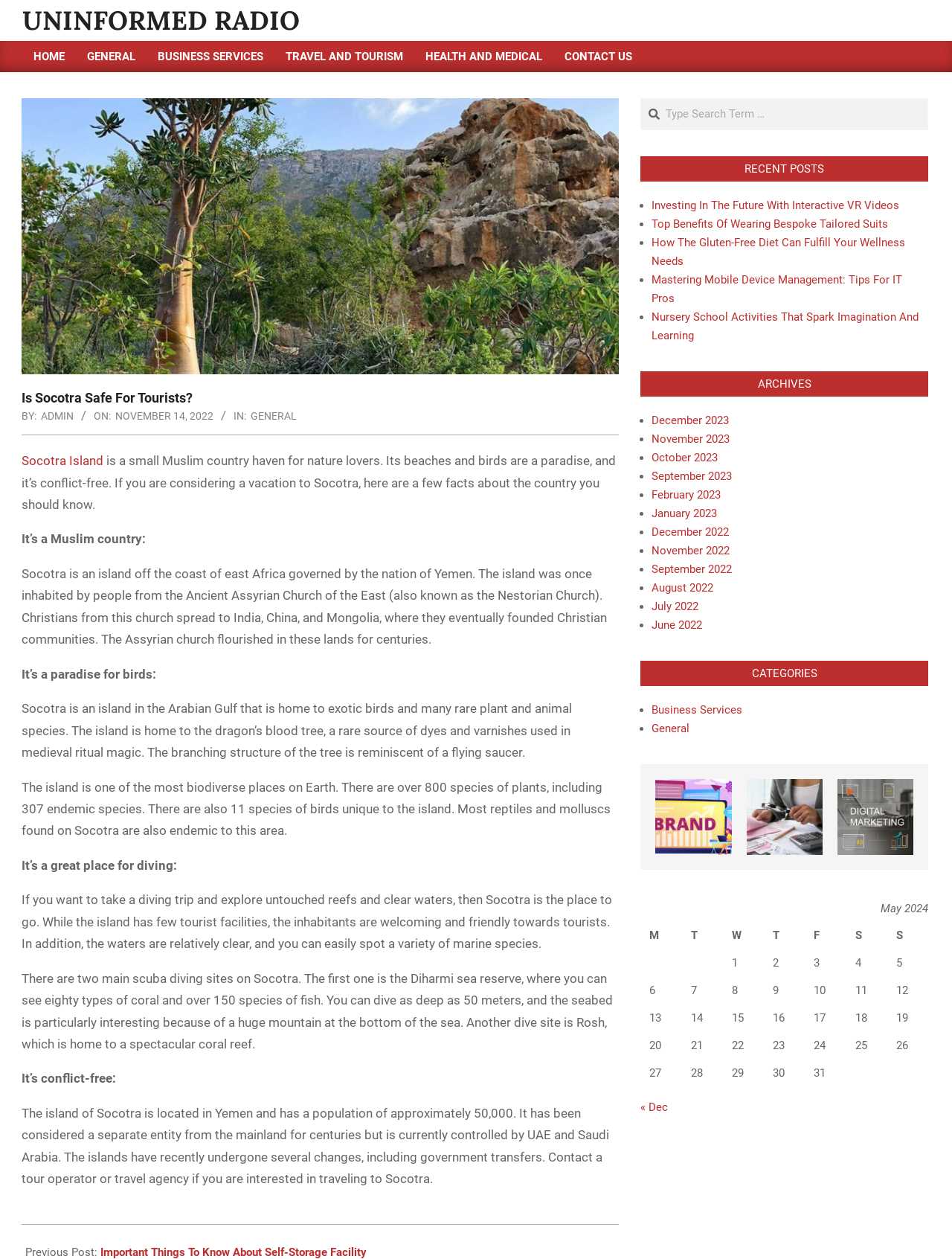What is the name of the island being discussed in the article?
Using the image as a reference, give an elaborate response to the question.

The name of the island can be found in the article title, where it says 'Is Socotra Safe For Tourists?' and also throughout the article content, where it is mentioned as 'Socotra Island'.